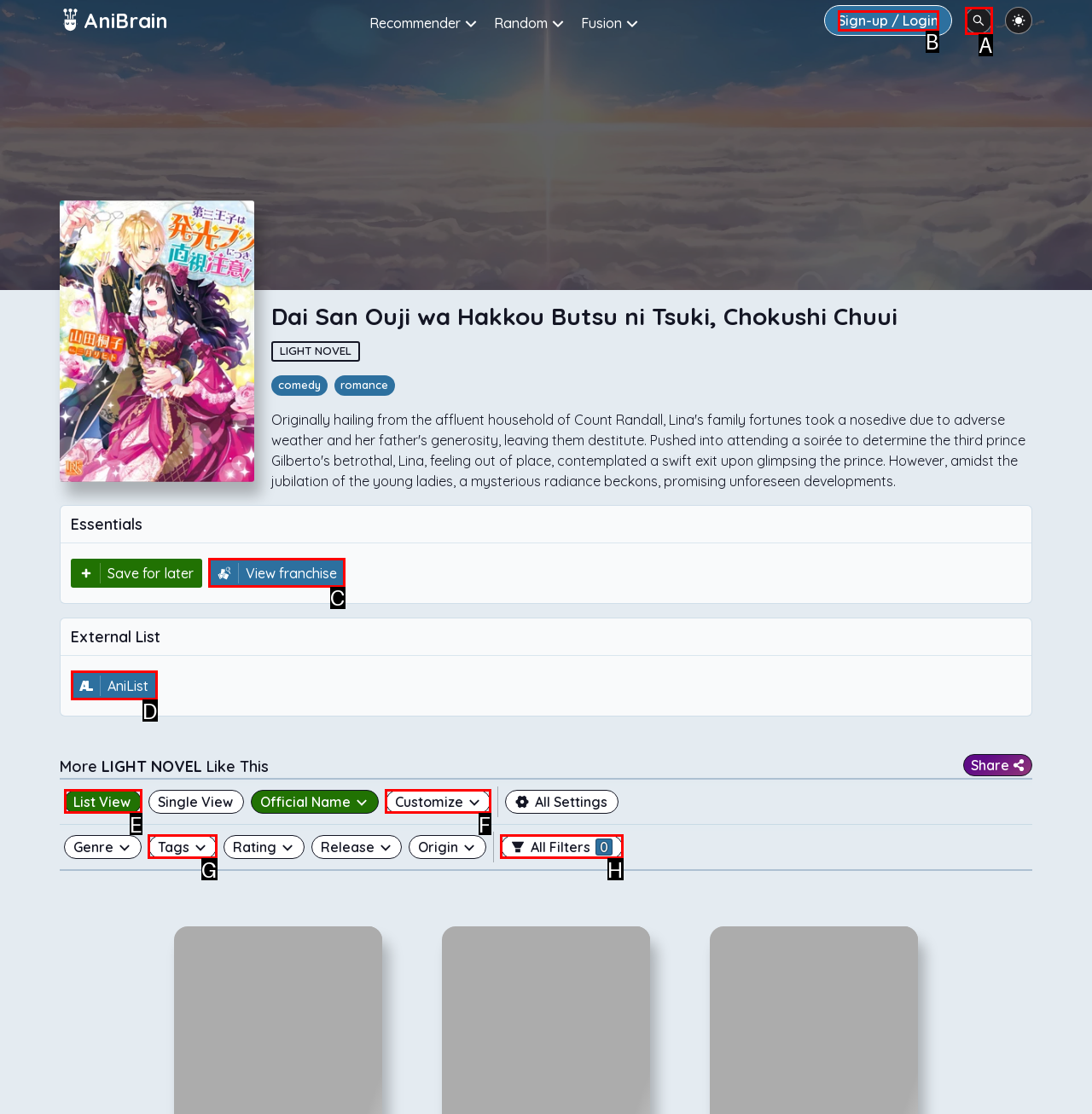Point out the HTML element I should click to achieve the following task: View franchise Provide the letter of the selected option from the choices.

C